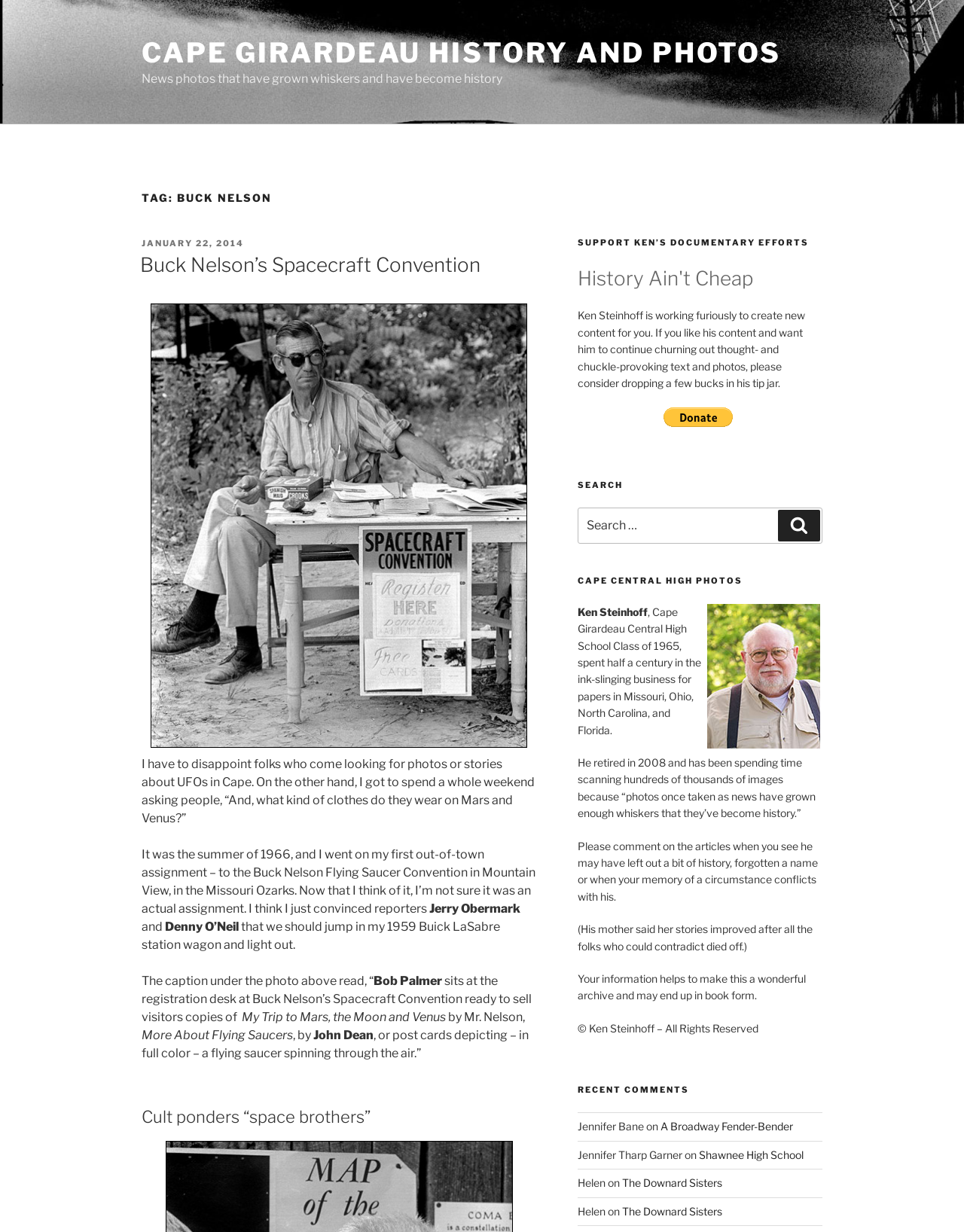Identify the bounding box coordinates of the clickable section necessary to follow the following instruction: "Click on the 'Color Shift Spectrum Purple Gold Vinyl Wrap' link". The coordinates should be presented as four float numbers from 0 to 1, i.e., [left, top, right, bottom].

None